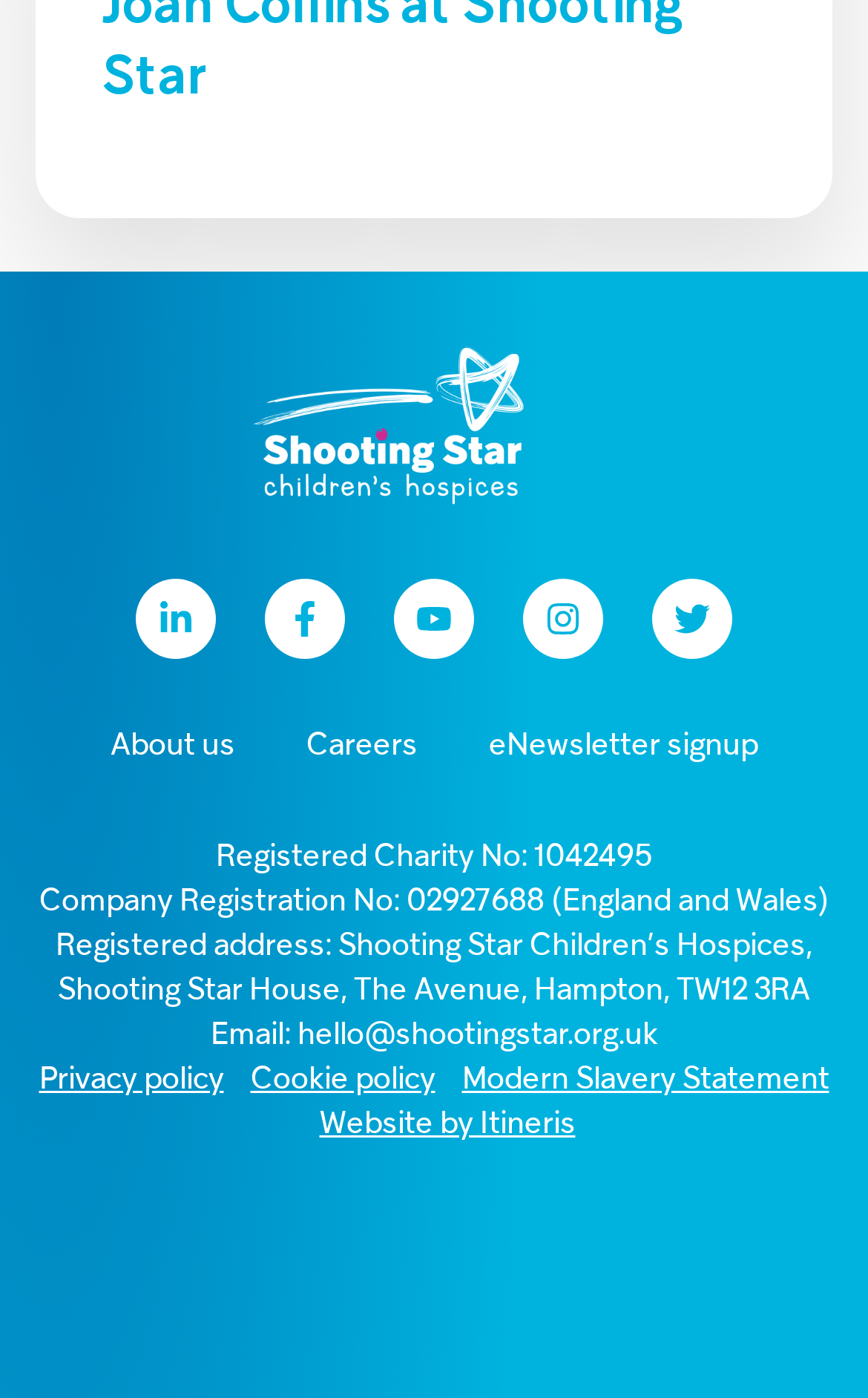Identify the bounding box coordinates of the region I need to click to complete this instruction: "Sign up for eNewsletter".

[0.563, 0.518, 0.873, 0.55]